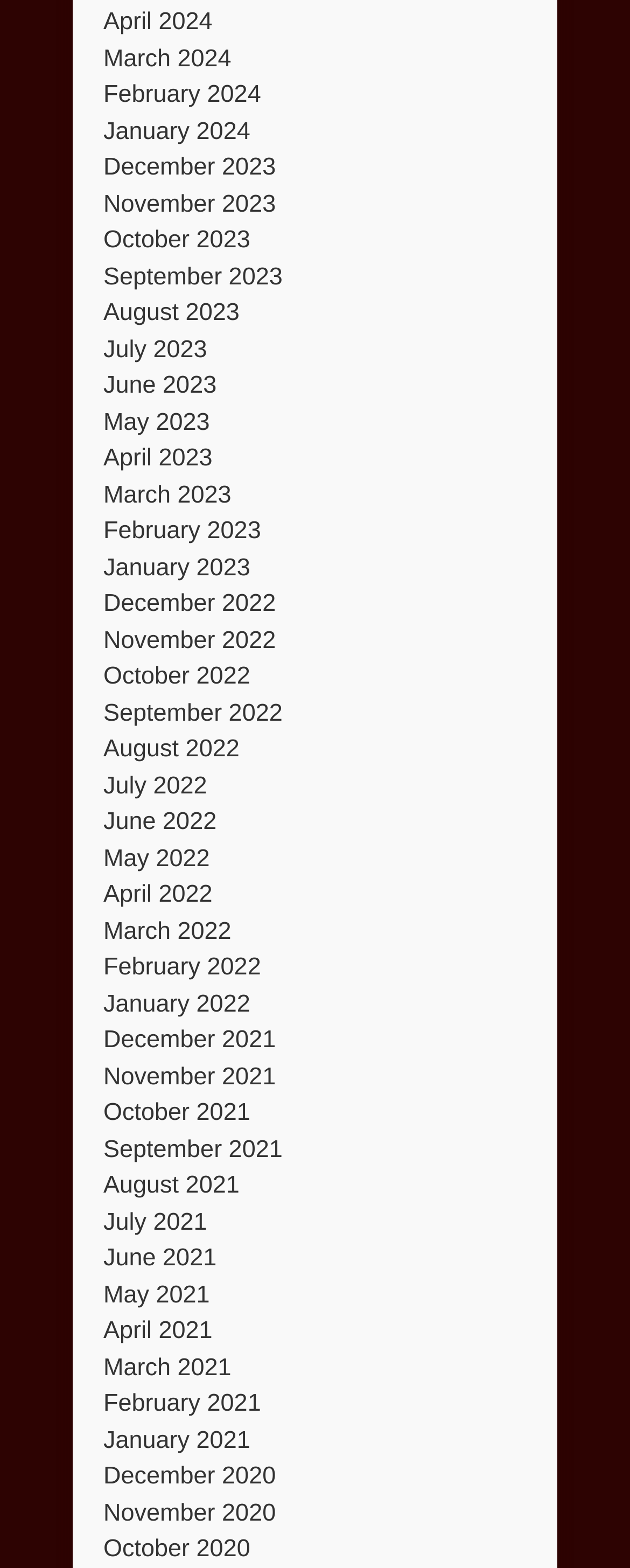How many total months are available?
Using the image, elaborate on the answer with as much detail as possible.

I counted the total number of links on the webpage and found that there are 48 months available, ranging from December 2020 to April 2024.